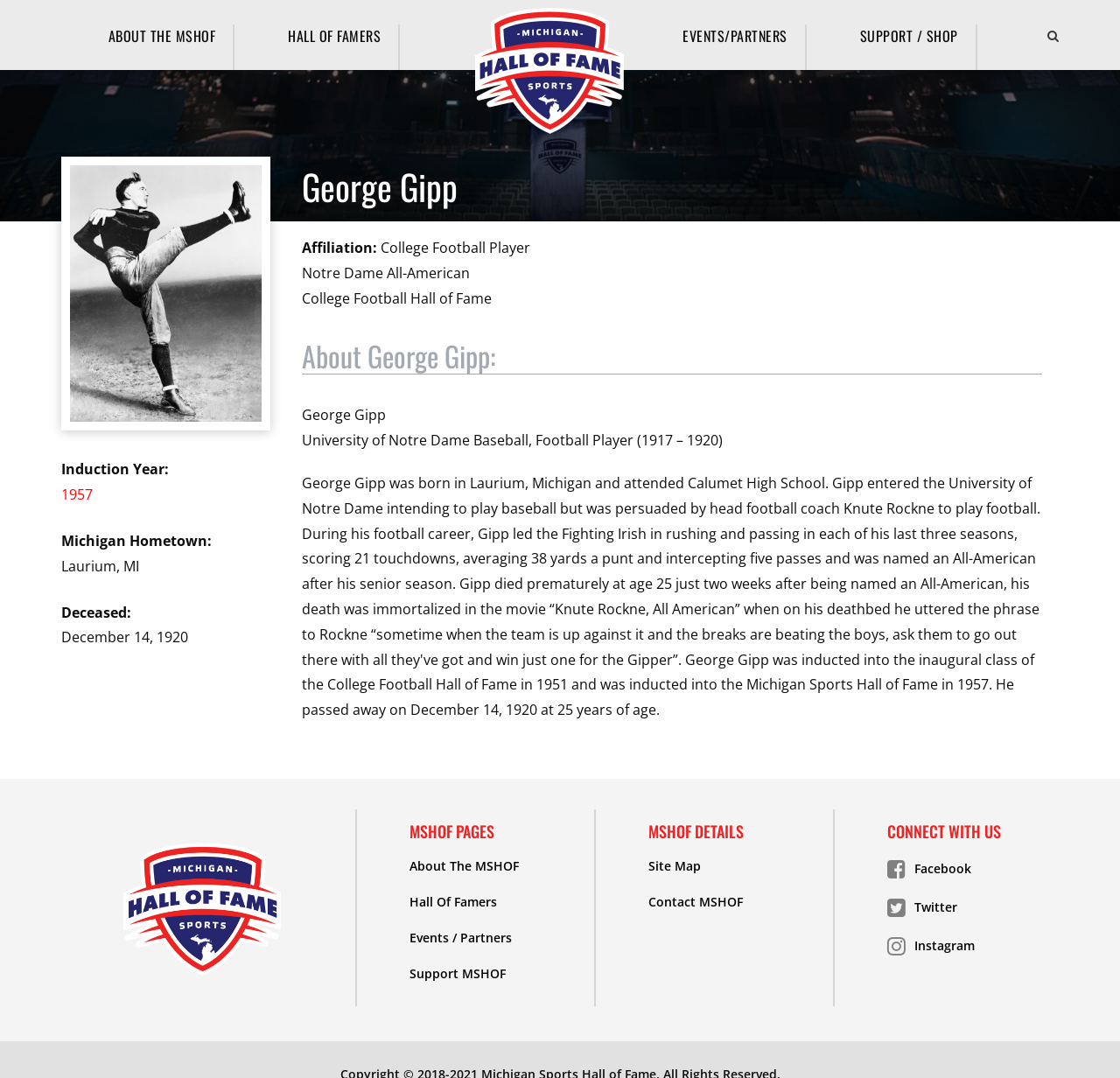Answer the question in one word or a short phrase:
What is George Gipp's affiliation?

College Football Player